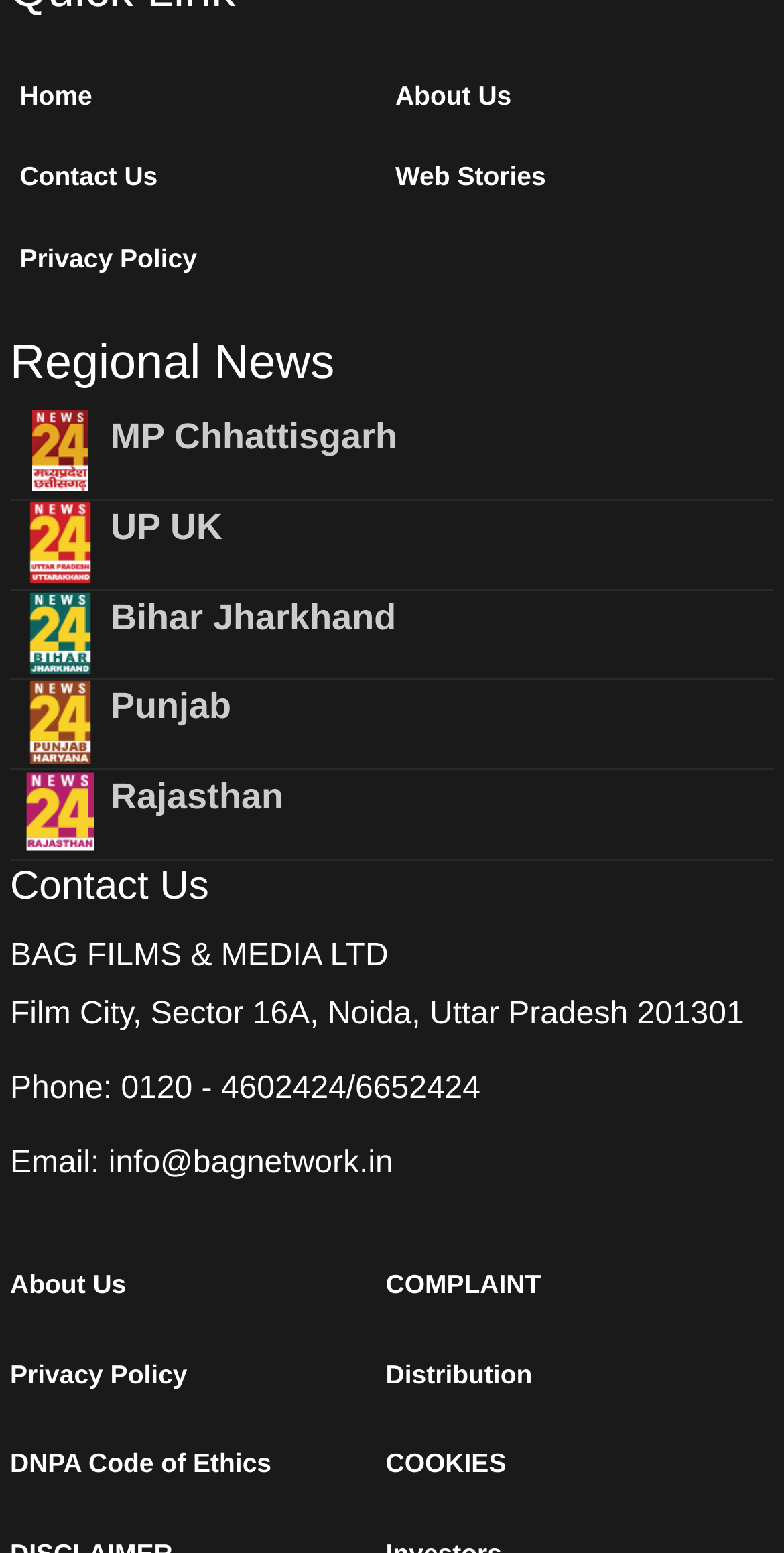Please determine the bounding box coordinates of the element to click on in order to accomplish the following task: "Visit MP Chhattisgarh". Ensure the coordinates are four float numbers ranging from 0 to 1, i.e., [left, top, right, bottom].

[0.141, 0.264, 0.507, 0.31]